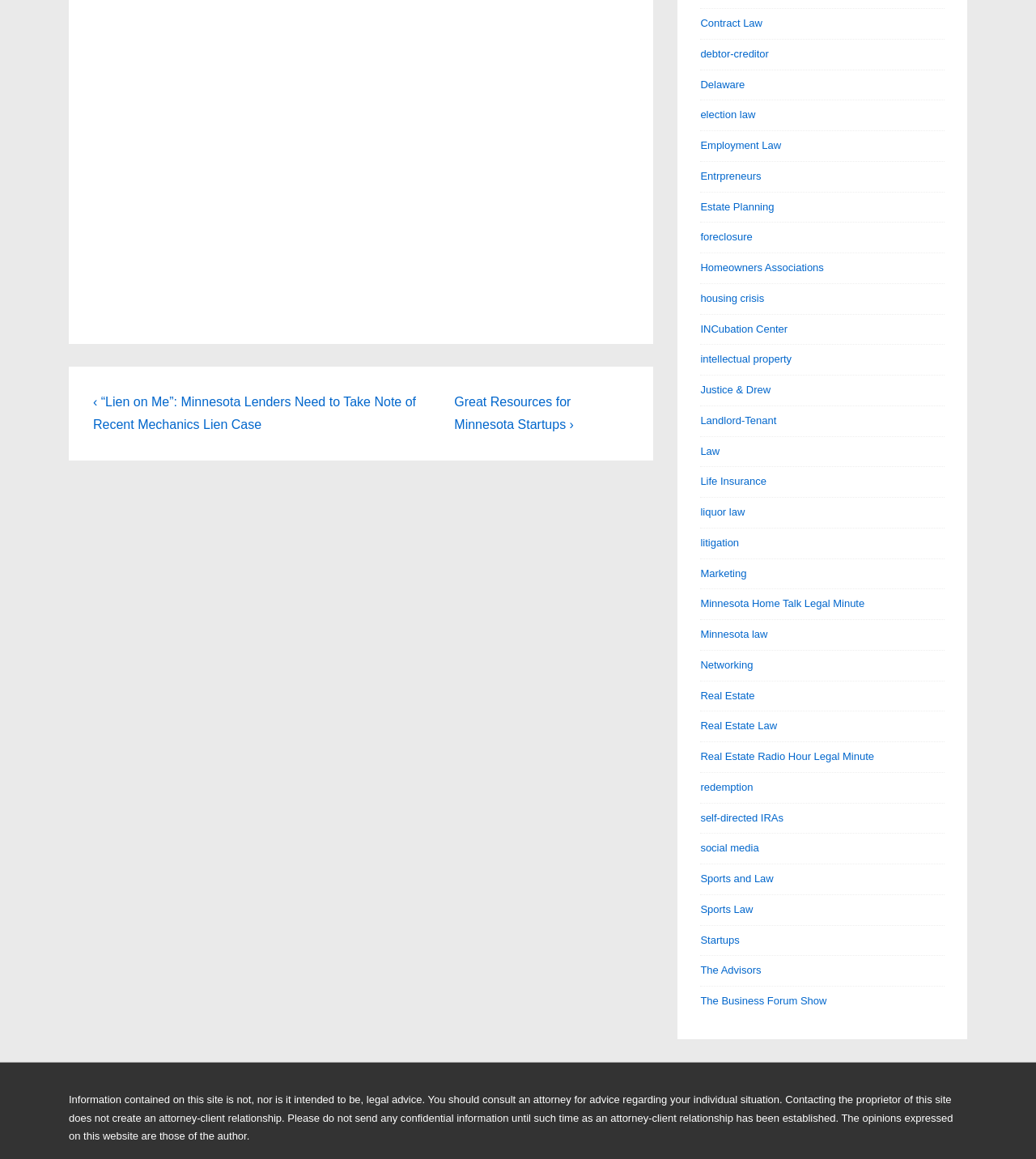Find the bounding box coordinates for the area you need to click to carry out the instruction: "Click on 'Next Post'". The coordinates should be four float numbers between 0 and 1, indicated as [left, top, right, bottom].

[0.439, 0.34, 0.554, 0.372]